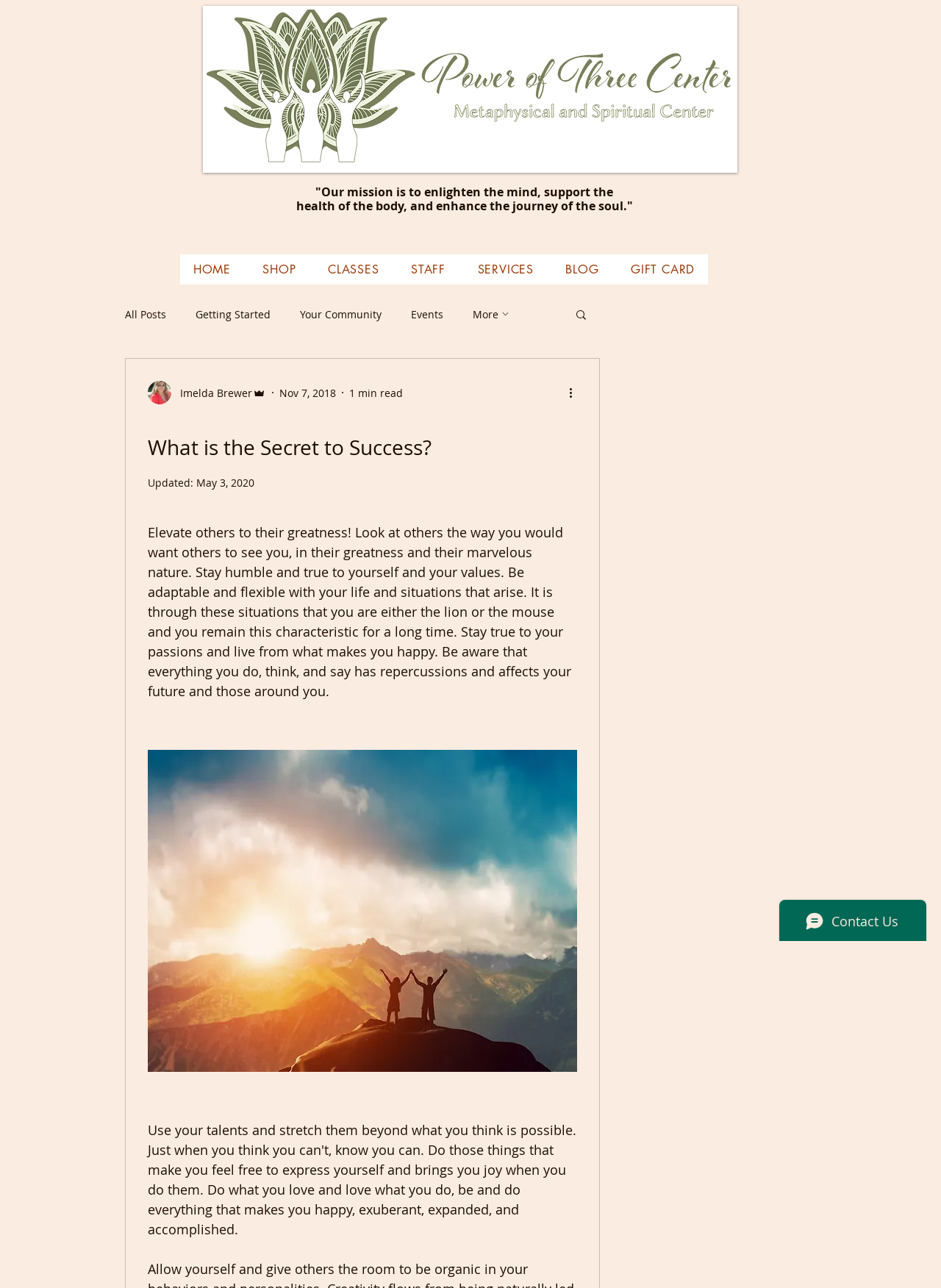Please specify the coordinates of the bounding box for the element that should be clicked to carry out this instruction: "Read the blog post". The coordinates must be four float numbers between 0 and 1, formatted as [left, top, right, bottom].

[0.157, 0.296, 0.283, 0.314]